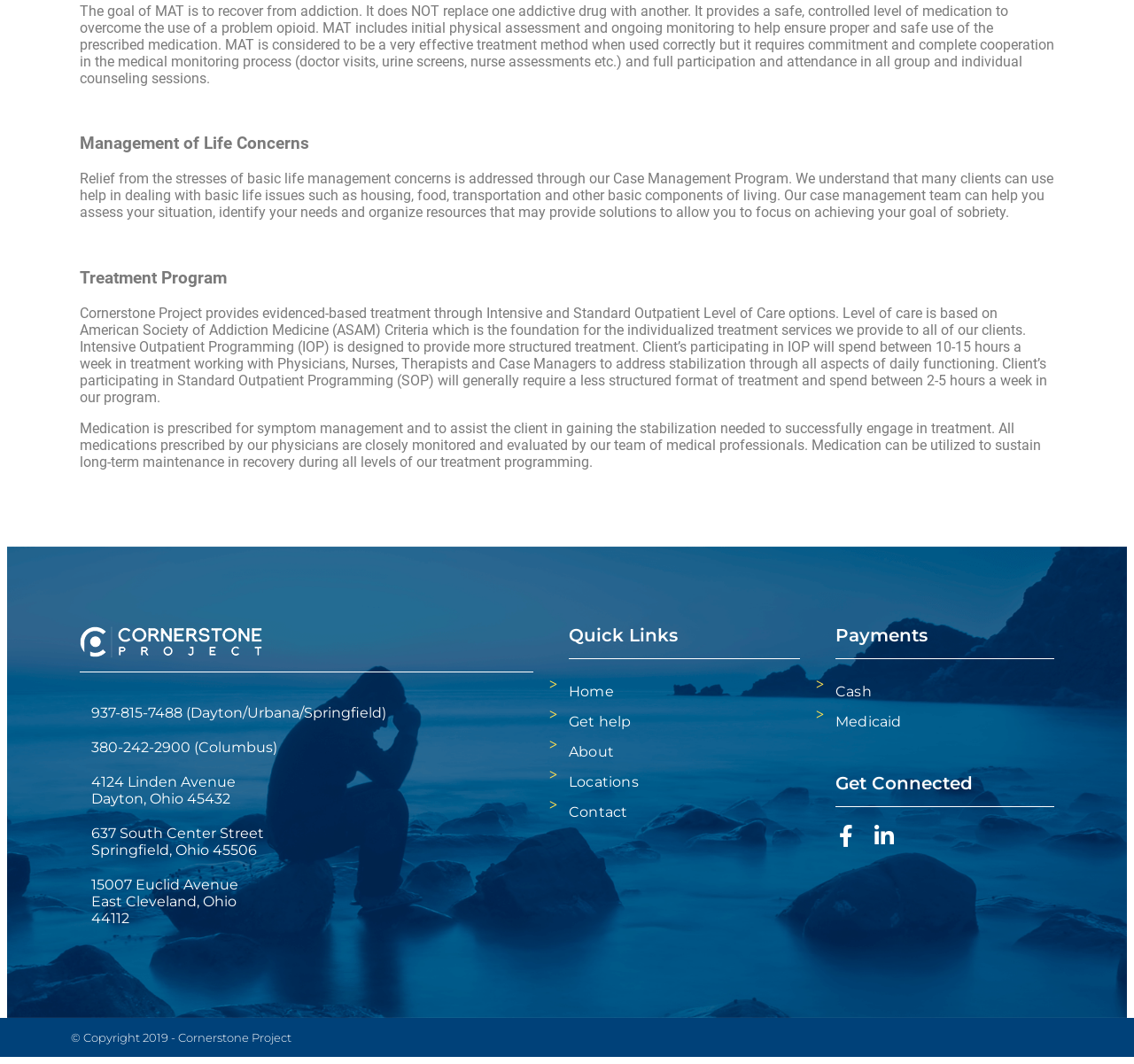Observe the image and answer the following question in detail: What is the goal of MAT?

According to the StaticText element with bounding box coordinates [0.07, 0.002, 0.93, 0.081], the goal of MAT is to recover from addiction. It does NOT replace one addictive drug with another.